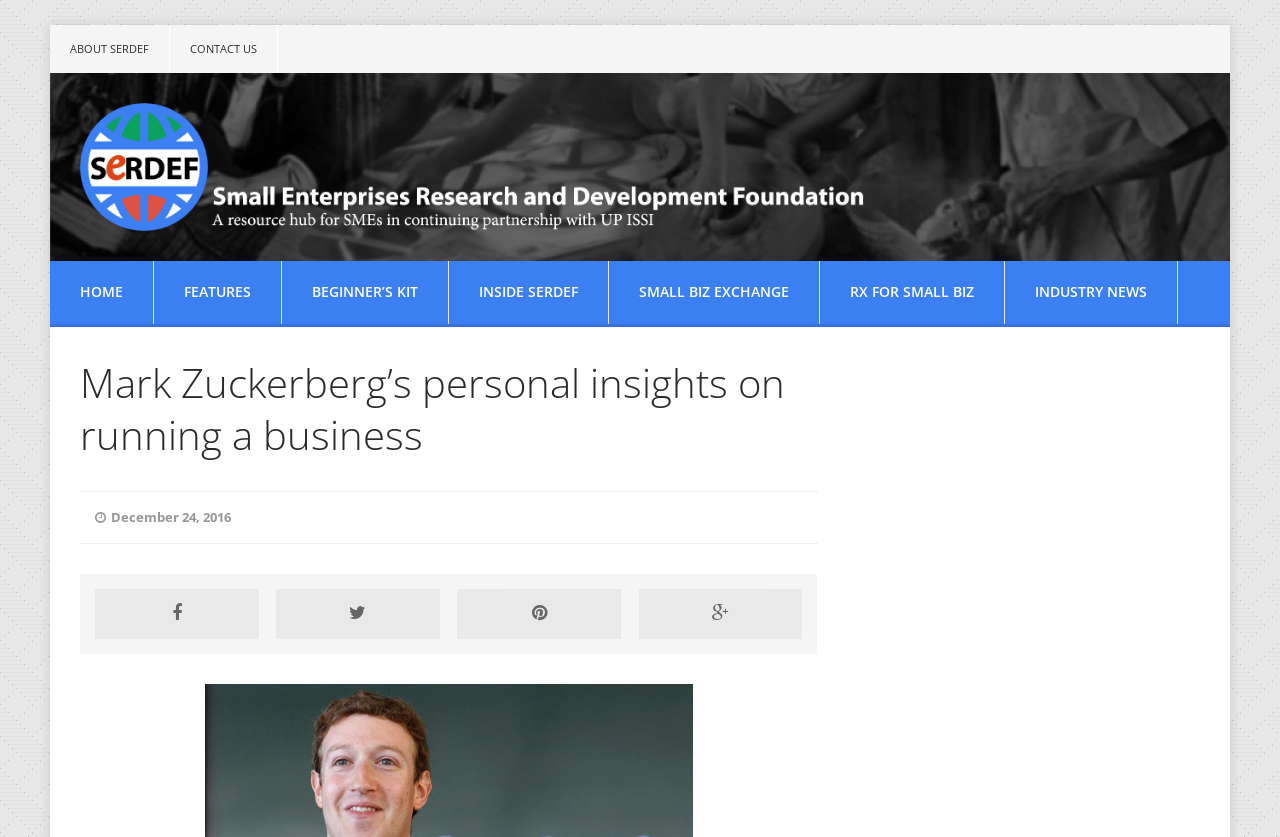Answer the question briefly using a single word or phrase: 
What is the name of the foundation?

Small Enterprises Research and Development Foundation